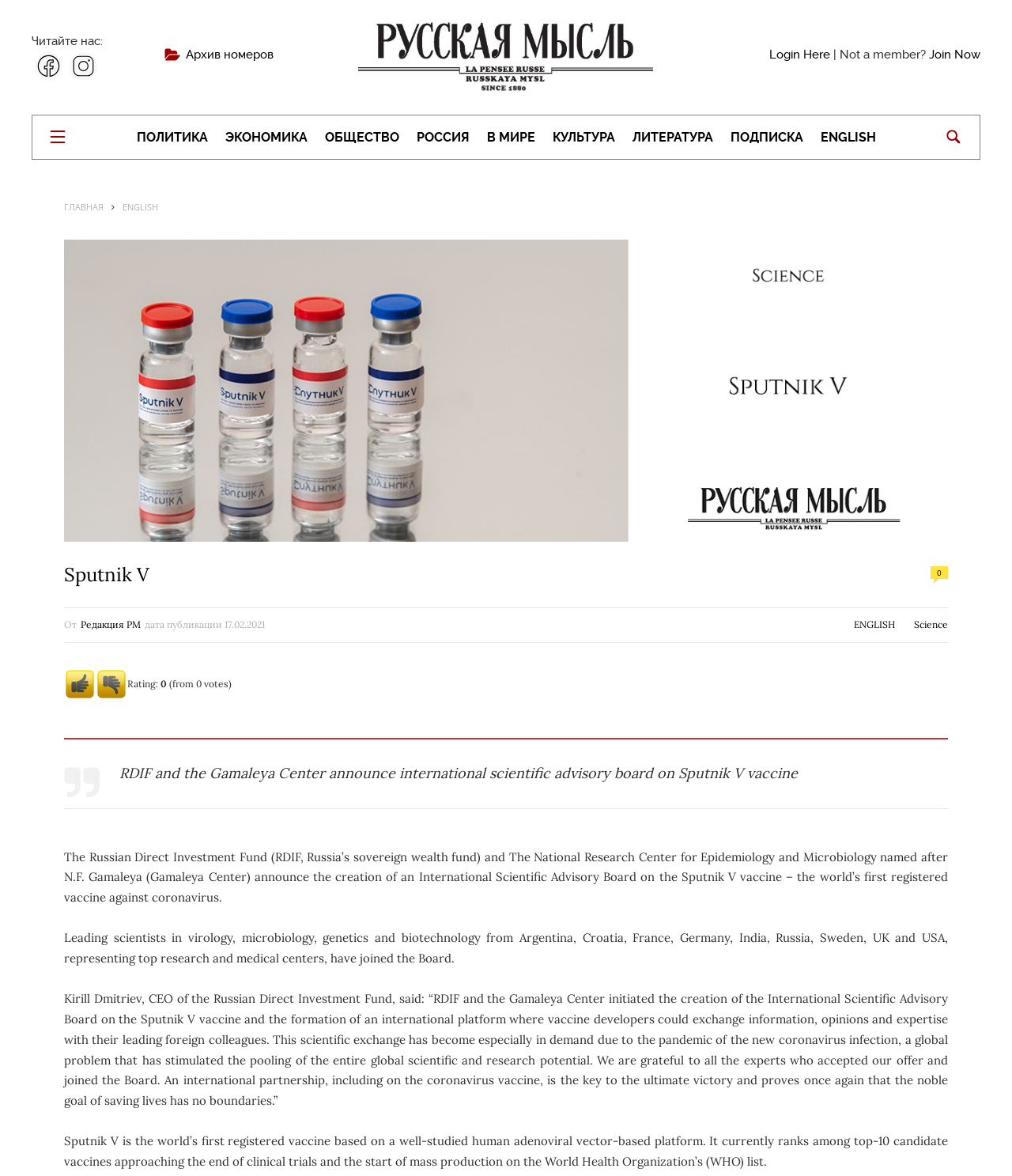Show the bounding box coordinates for the element that needs to be clicked to execute the following instruction: "Go to the 'ПОЛИТИКА' section". Provide the coordinates in the form of four float numbers between 0 and 1, i.e., [left, top, right, bottom].

[0.135, 0.11, 0.205, 0.123]